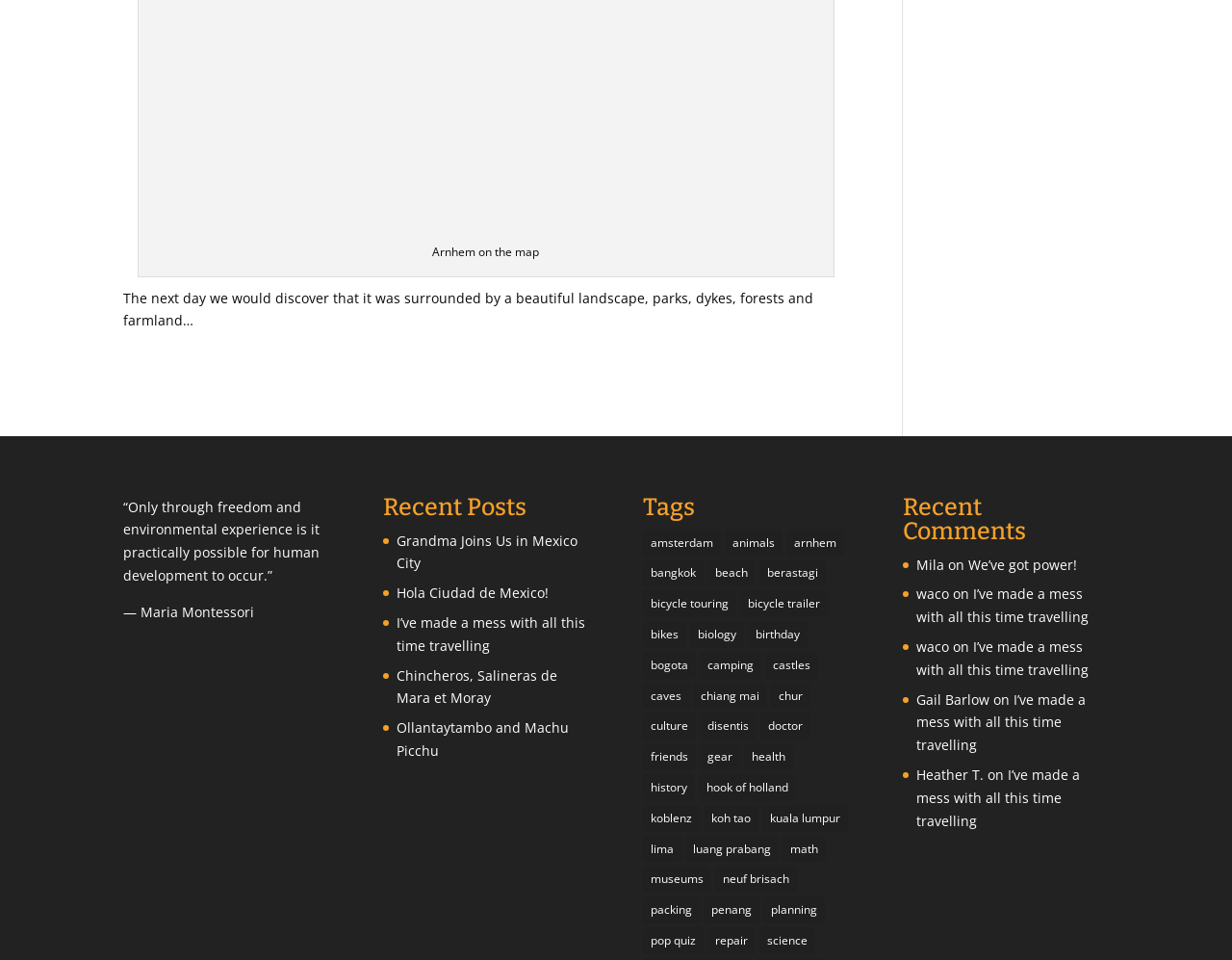Who is the author of the latest comment?
Please use the image to provide an in-depth answer to the question.

The webpage has a section titled 'Recent Comments' with several comments listed below it, and the latest comment is by Heather T., which is located at the bottom of the page with a bounding box of [0.744, 0.797, 0.799, 0.817].